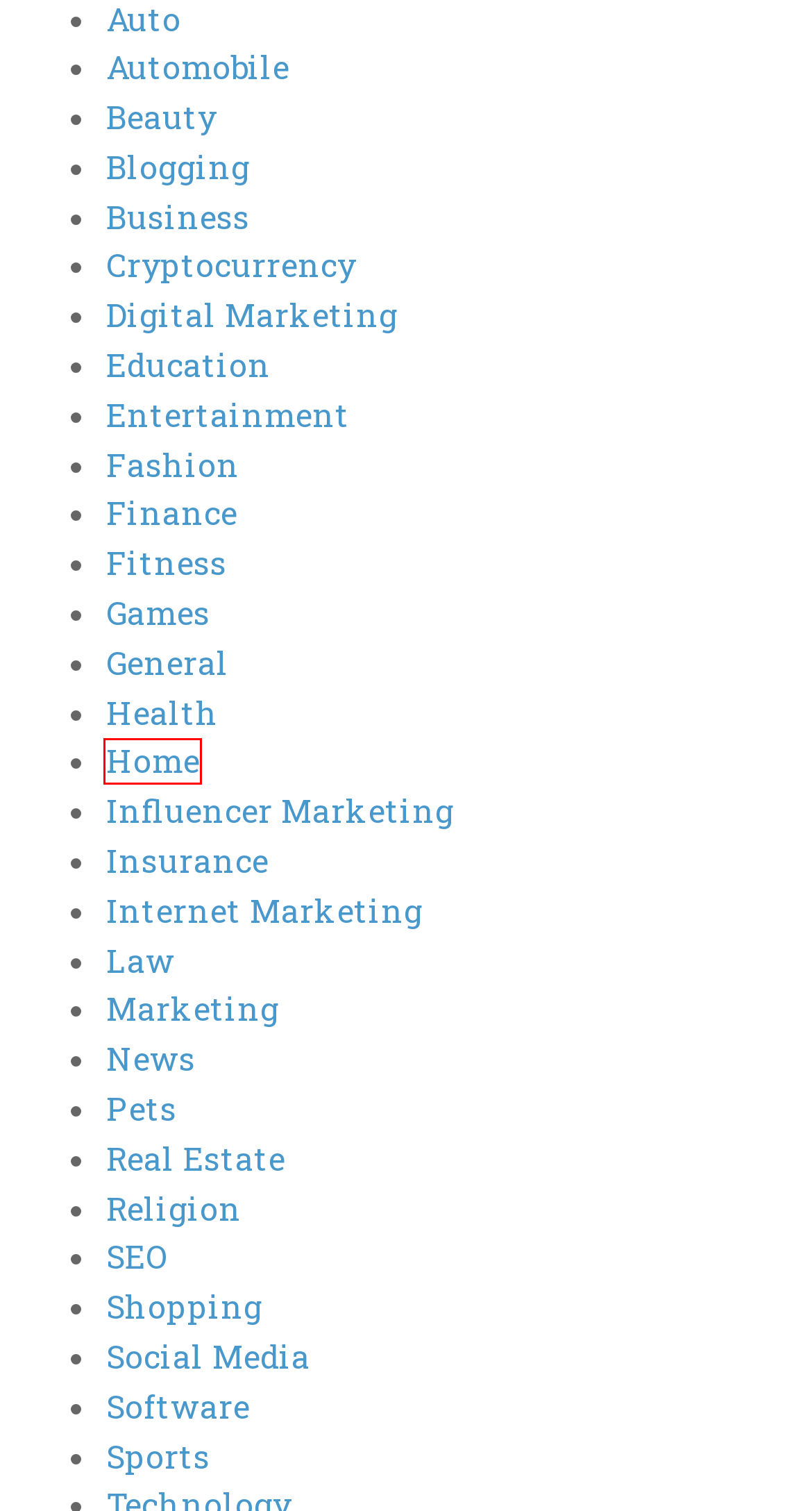You have been given a screenshot of a webpage, where a red bounding box surrounds a UI element. Identify the best matching webpage description for the page that loads after the element in the bounding box is clicked. Options include:
A. News – Globe full form
B. Pets – Globe full form
C. Automobile – Globe full form
D. Real Estate – Globe full form
E. Internet Marketing – Globe full form
F. Marketing – Globe full form
G. Home – Globe full form
H. Business – Globe full form

G